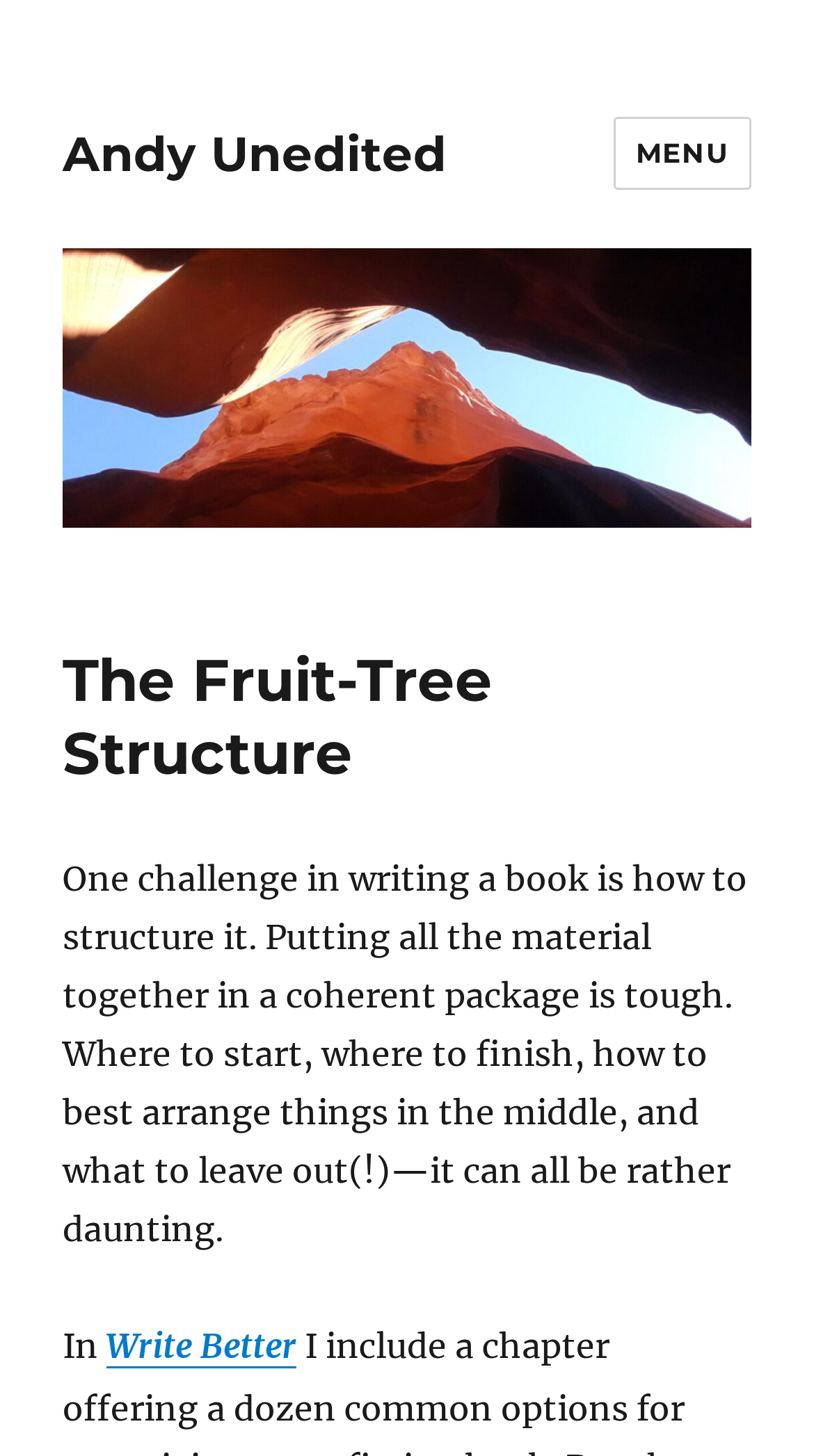Extract the top-level heading from the webpage and provide its text.

The Fruit-Tree Structure